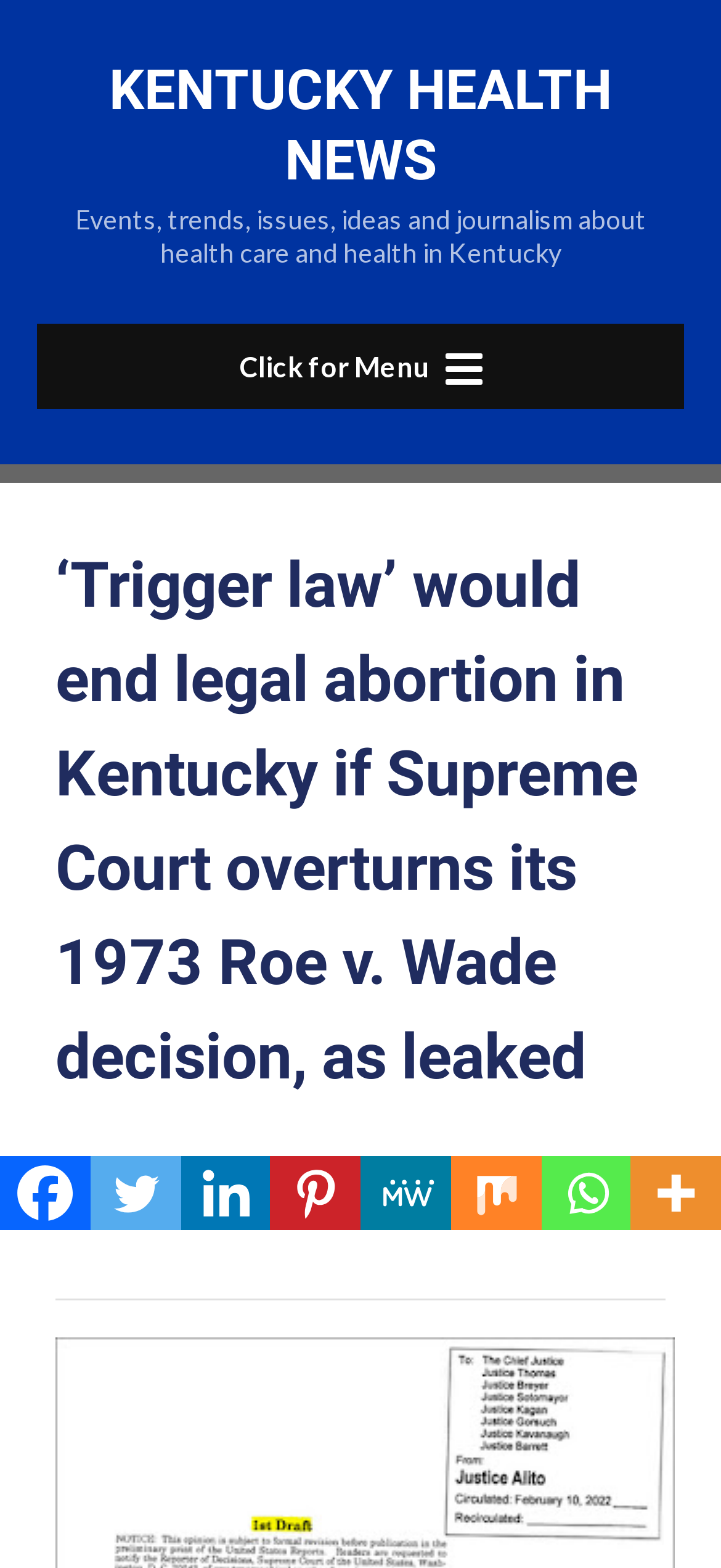What are the topics related to the article?
Please utilize the information in the image to give a detailed response to the question.

The topics related to the article can be found below the title of the article, where it says 'FEATURED, HEALTH POLICY, YOUR HEALTH'.